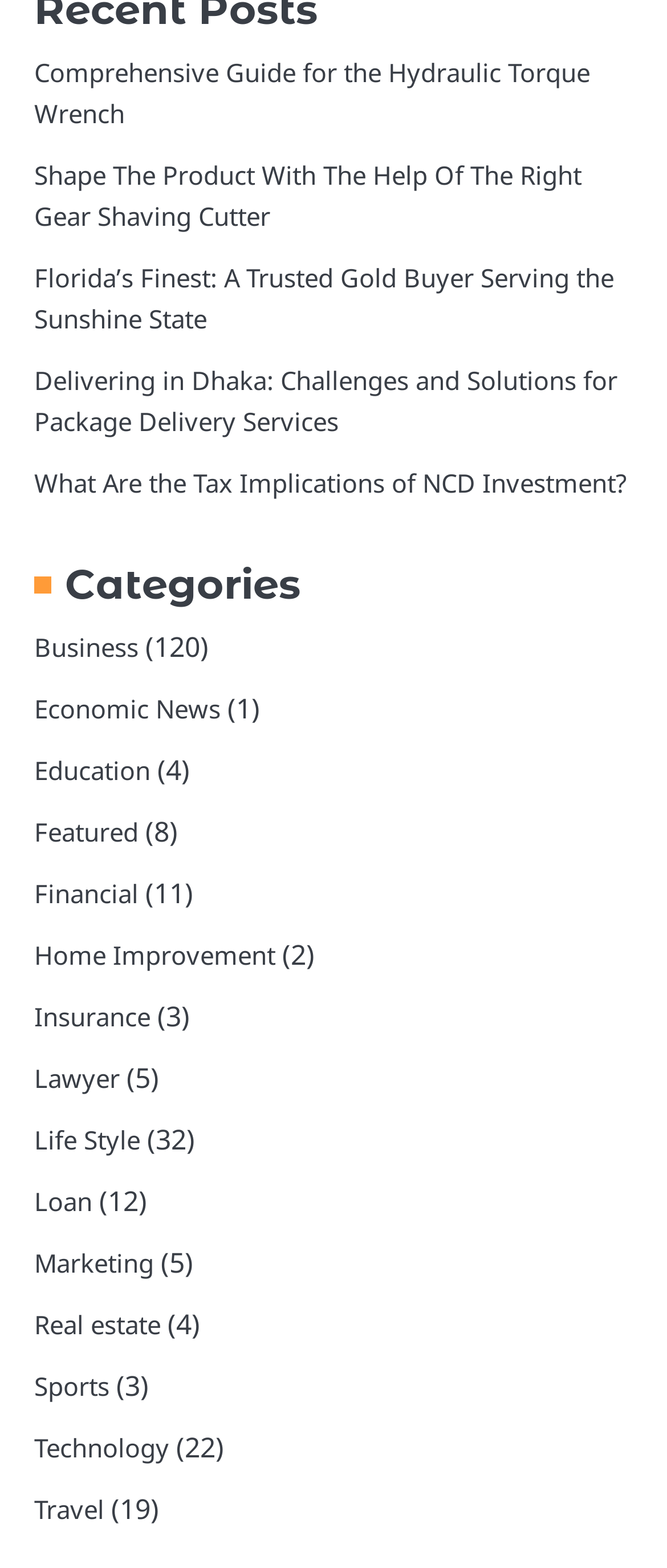Provide the bounding box coordinates of the HTML element described by the text: "Business". The coordinates should be in the format [left, top, right, bottom] with values between 0 and 1.

[0.051, 0.402, 0.208, 0.424]